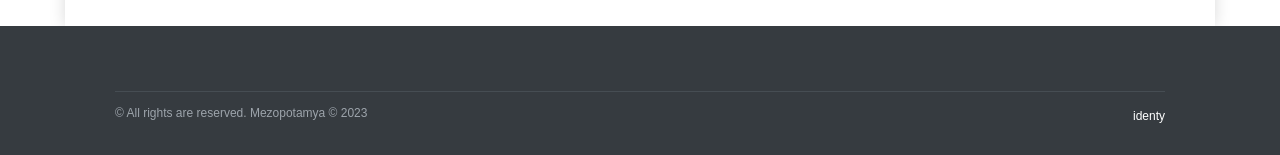Answer the question below in one word or phrase:
What is the title of the second news article?

Prisoners protest for freedom of Abdullah Ocalan